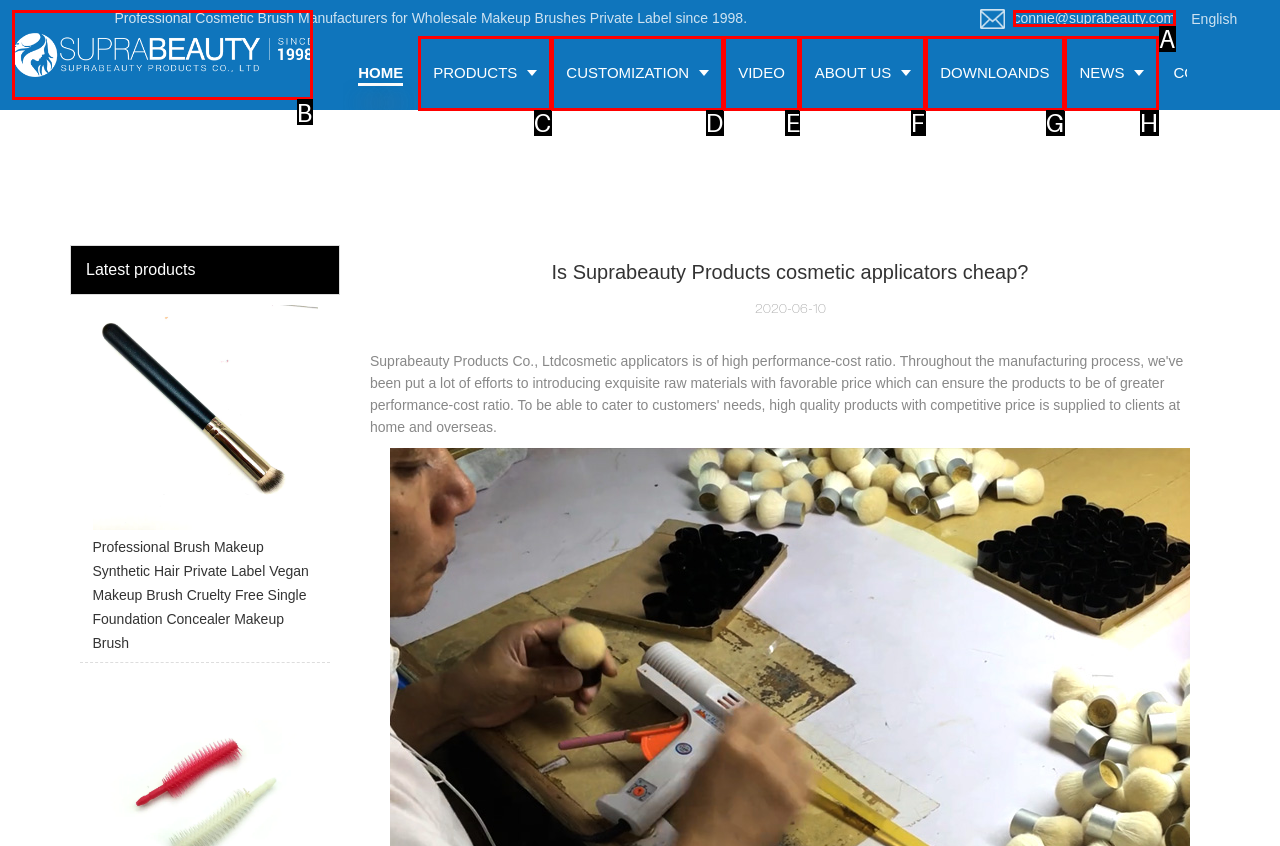Choose the HTML element to click for this instruction: Click the logo to go to the homepage Answer with the letter of the correct choice from the given options.

B